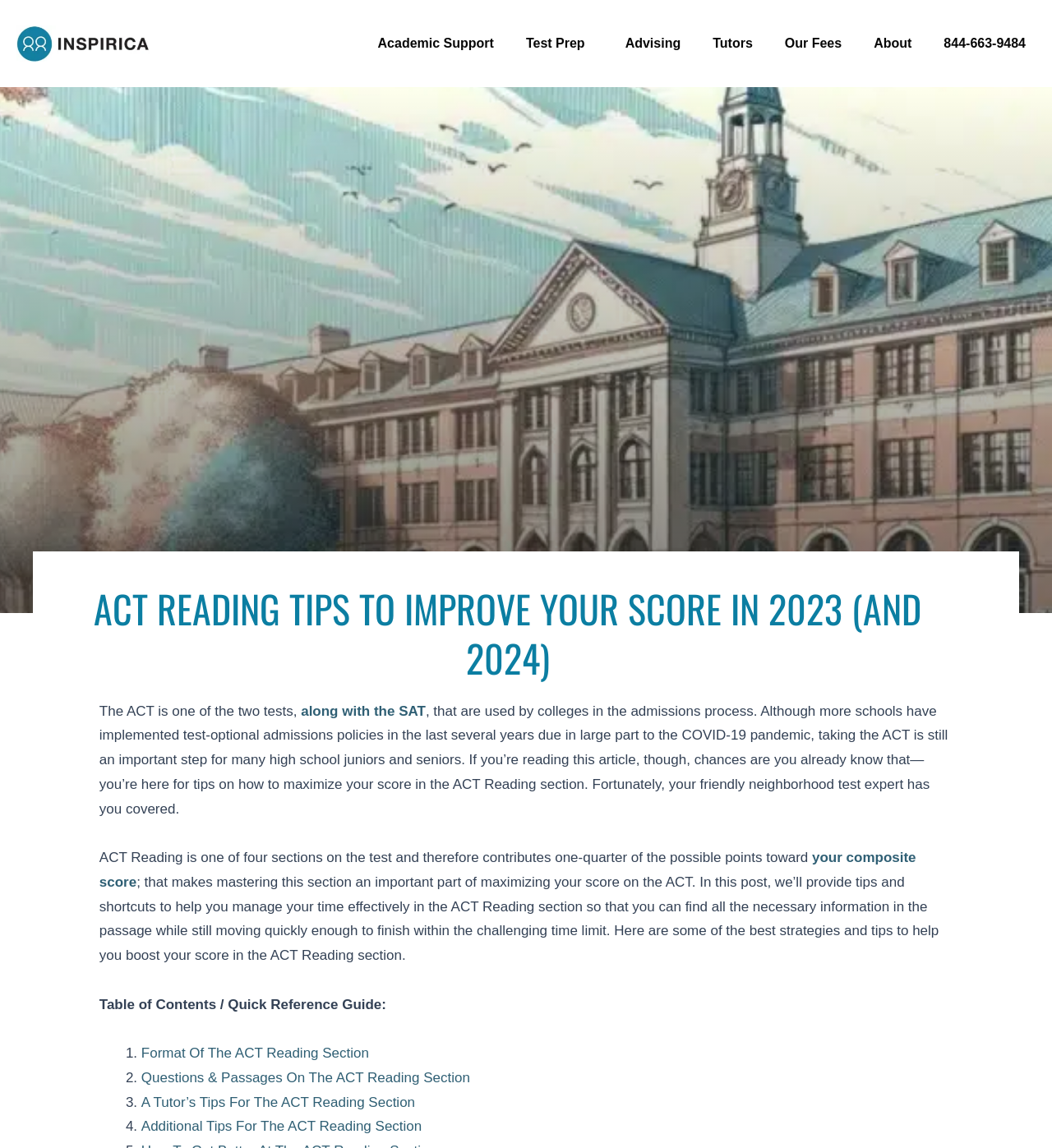Could you highlight the region that needs to be clicked to execute the instruction: "Read the article about 'ACT Reading Tips To Improve Your Score in 2023 (And 2024)'"?

[0.051, 0.509, 0.914, 0.595]